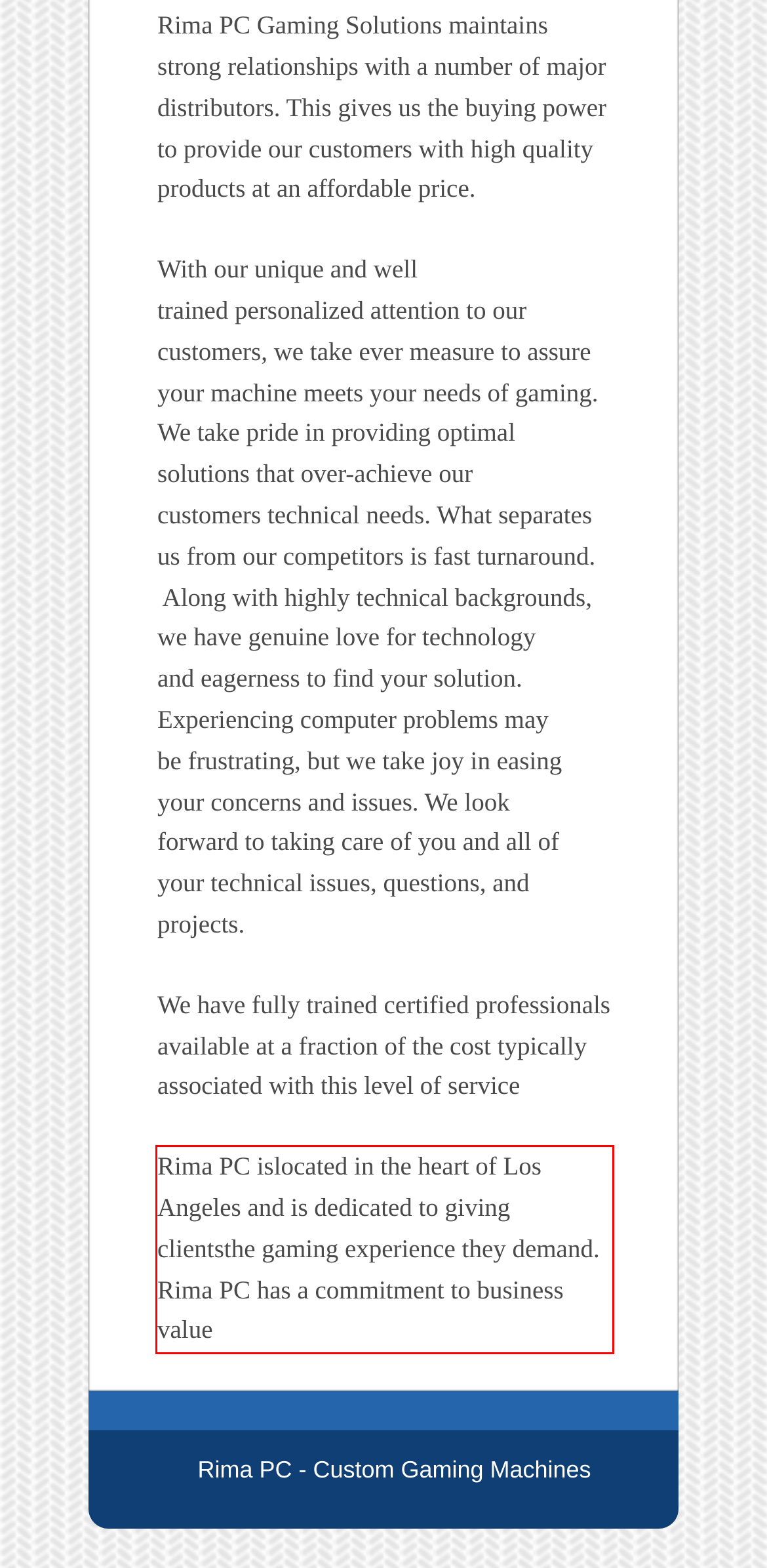Using OCR, extract the text content found within the red bounding box in the given webpage screenshot.

Rima PC islocated in the heart of Los Angeles and is dedicated to giving clientsthe gaming experience they demand. Rima PC has a commitment to business value